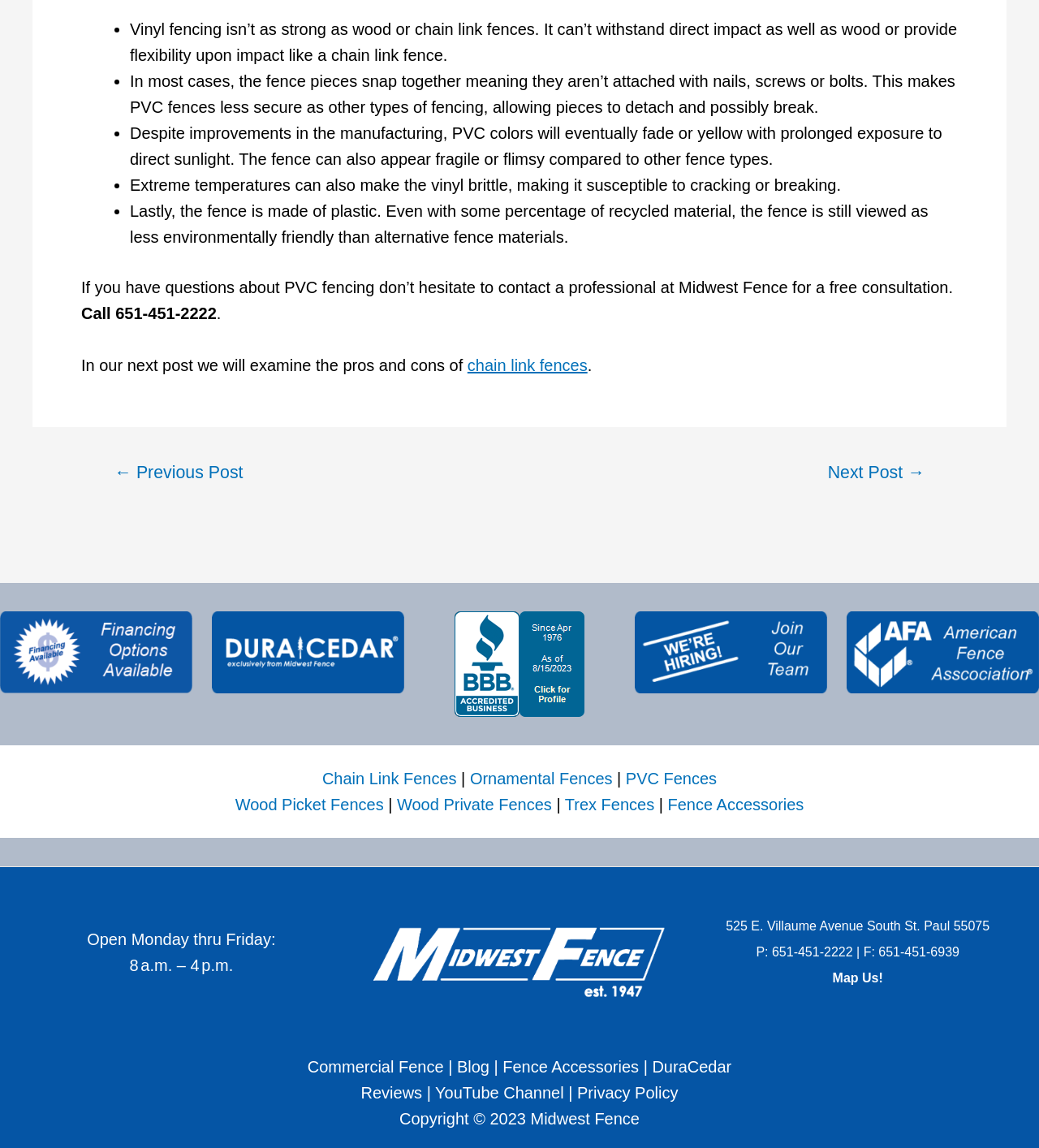Show the bounding box coordinates for the element that needs to be clicked to execute the following instruction: "Call the phone number". Provide the coordinates in the form of four float numbers between 0 and 1, i.e., [left, top, right, bottom].

[0.078, 0.265, 0.208, 0.281]